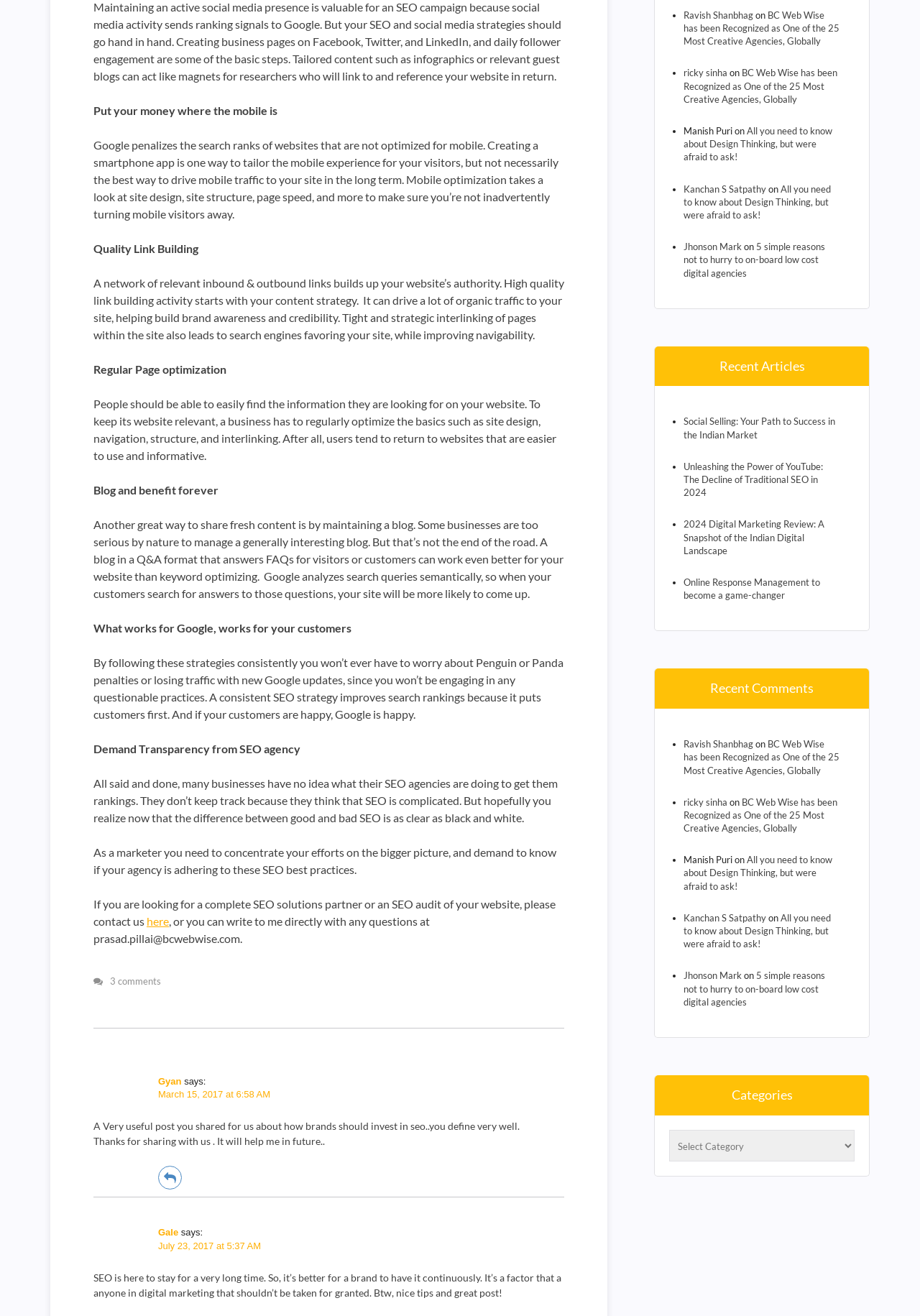Please examine the image and provide a detailed answer to the question: What is the name of the company mentioned on this webpage?

The webpage mentions BC Web Wise as a company that has been recognized as one of the 25 most creative agencies globally, and also provides a link to contact them for SEO solutions or an SEO audit of a website.